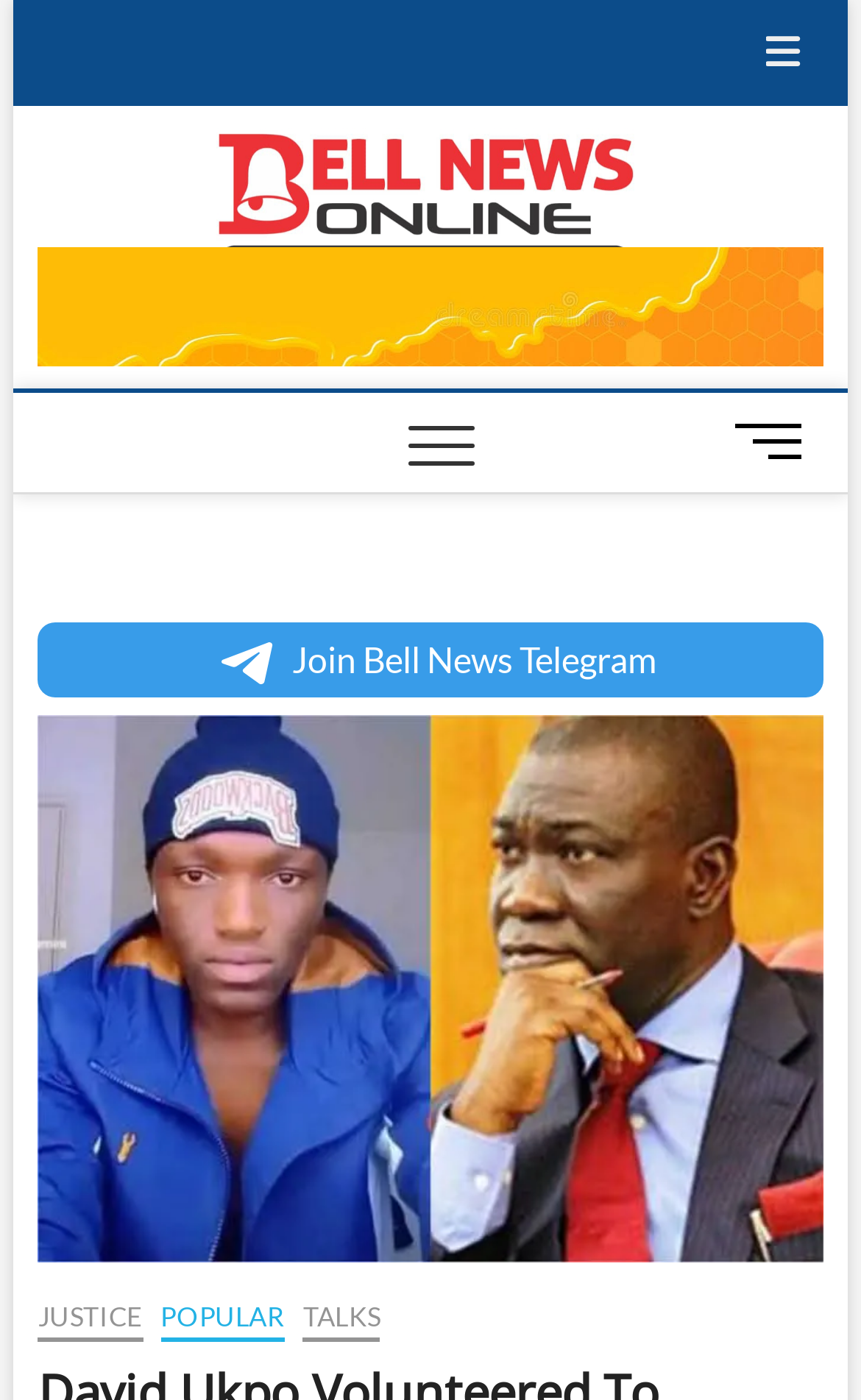Explain the webpage in detail, including its primary components.

The webpage appears to be a news article page from Bell News. At the top, there is a navigation menu, known as the "Topbar Menu", which spans across the top right section of the page. Within this menu, there is a button with a hamburger icon. Below the topbar menu, there is a prominent link to "Bell news" with an accompanying image of the Bell News logo, situated at the top center of the page.

To the right of the Bell News logo, there is a static text element displaying the phrase "DIGITAL NEWS MEDIA AND BLOG". Below this text, there is a secondary navigation menu, labeled as the "Main Menu", which occupies the top left section of the page. This menu contains a button that, when expanded, reveals the primary menu.

On the top right side of the page, there is another button labeled as the "Menu Button". Below the main menu, there is a link to "Join Bell News Telegram" with an accompanying image. This link is situated at the top left section of the page.

The main content of the page appears to be an article, which is not explicitly described in the accessibility tree. However, the title of the article is mentioned in the meta description, which suggests that it is about David Ukpo volunteering to donate his kidney to the daughter of Enugu West Senator, Ike Ekweremadu.

At the bottom of the page, there are three links: "JUSTICE", "POPULAR", and "TALKS", which are likely categories or sections within the Bell News website.